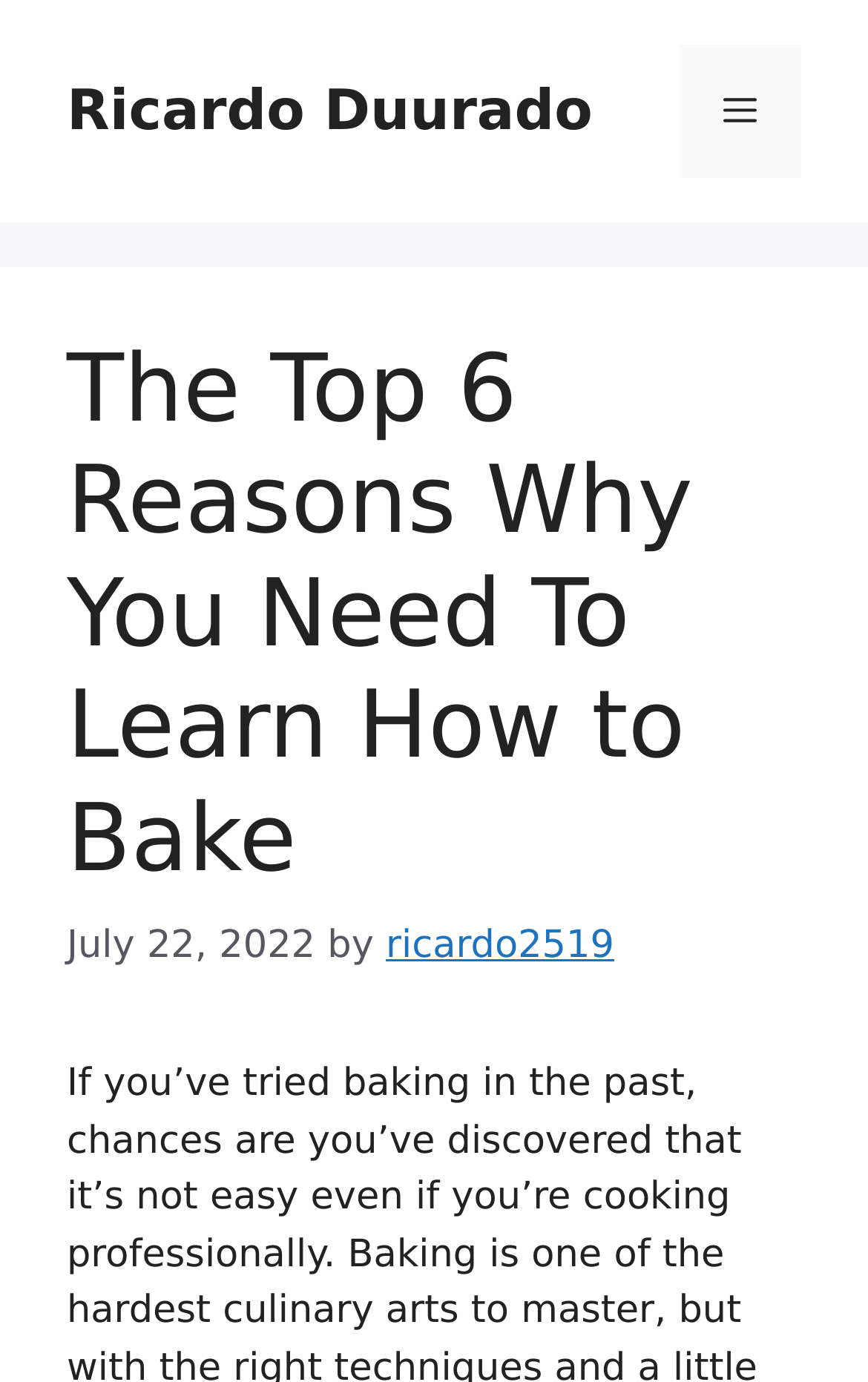Explain the webpage's layout and main content in detail.

The webpage is about an article titled "The Top 6 Reasons Why You Need To Learn How to Bake" by Ricardo Duurado. At the top of the page, there is a banner that spans the entire width, containing a link to the author's name, Ricardo Duurado, on the left side, and a mobile toggle button on the right side. 

Below the banner, there is a header section that occupies most of the page's width. Within this section, the article title is prominently displayed as a heading. Underneath the title, there is a timestamp indicating the article was published on July 22, 2022, followed by the author's name, ricardo2519, which is a clickable link.